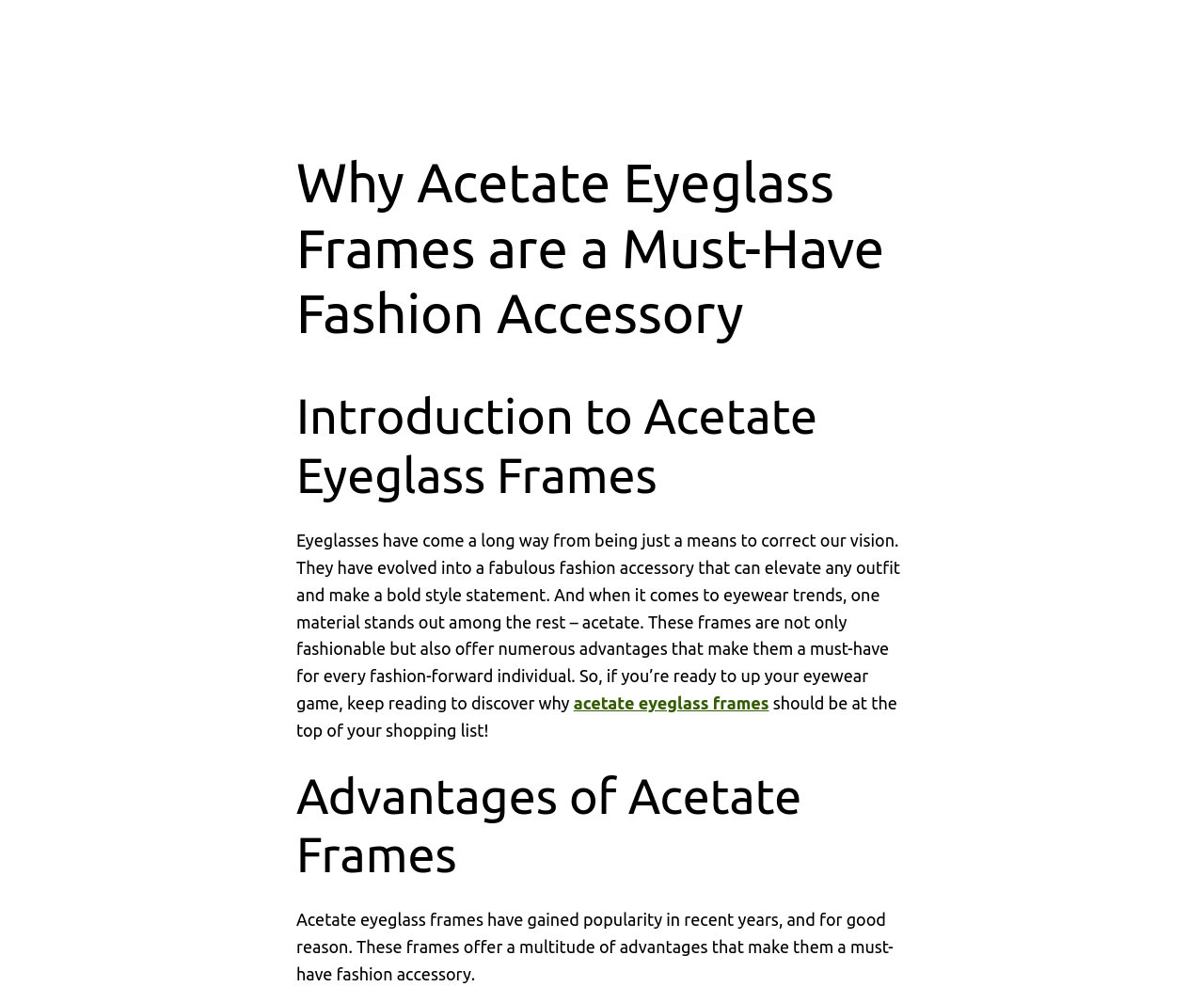Carefully examine the image and provide an in-depth answer to the question: What is the main material of eyeglass frames discussed?

The webpage focuses on acetate eyeglass frames, mentioning their advantages and why they are a must-have fashion accessory. The link 'acetate eyeglass frames' also suggests that acetate is the primary material being discussed.